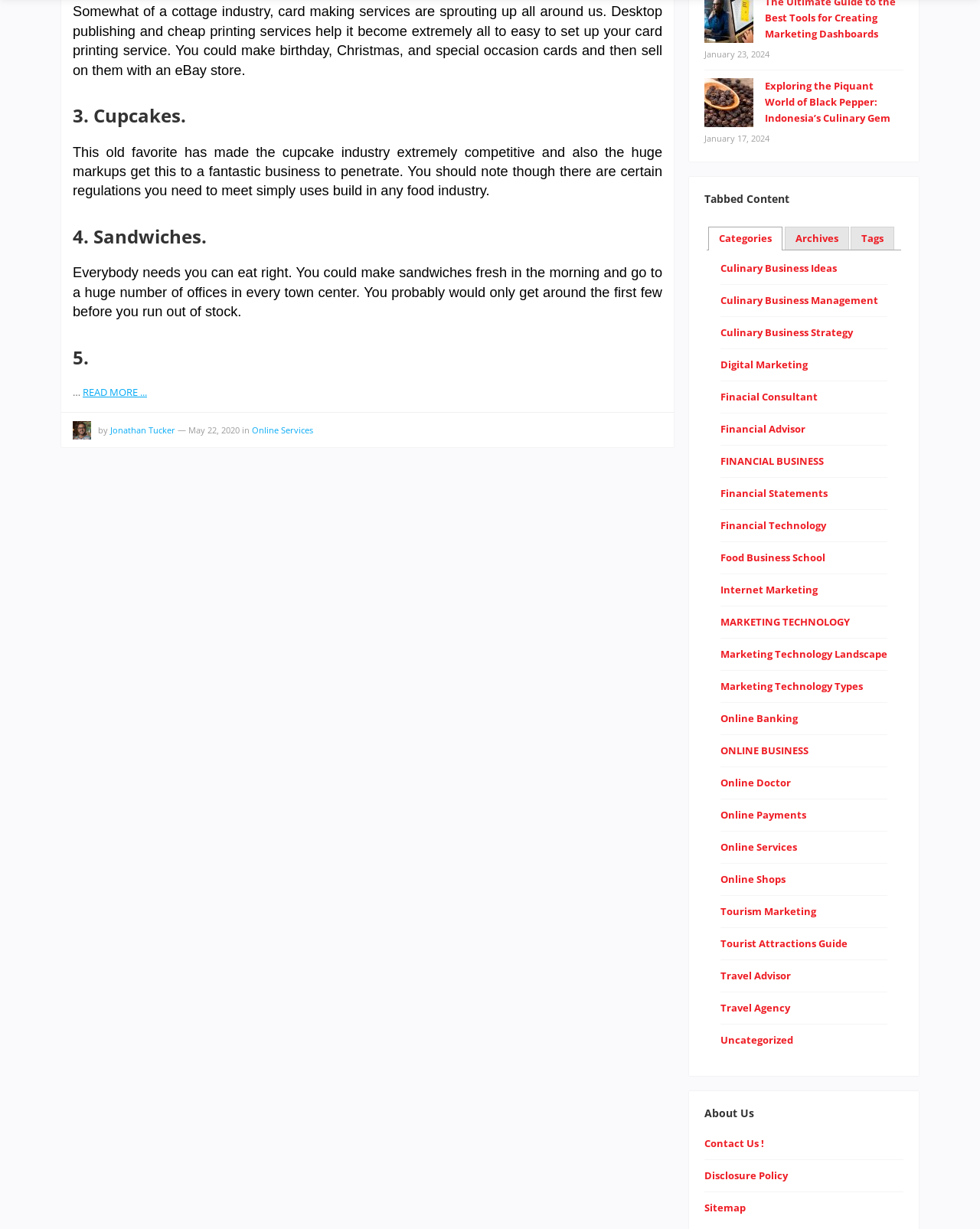Find and provide the bounding box coordinates for the UI element described here: "Online Banking". The coordinates should be given as four float numbers between 0 and 1: [left, top, right, bottom].

[0.735, 0.579, 0.814, 0.59]